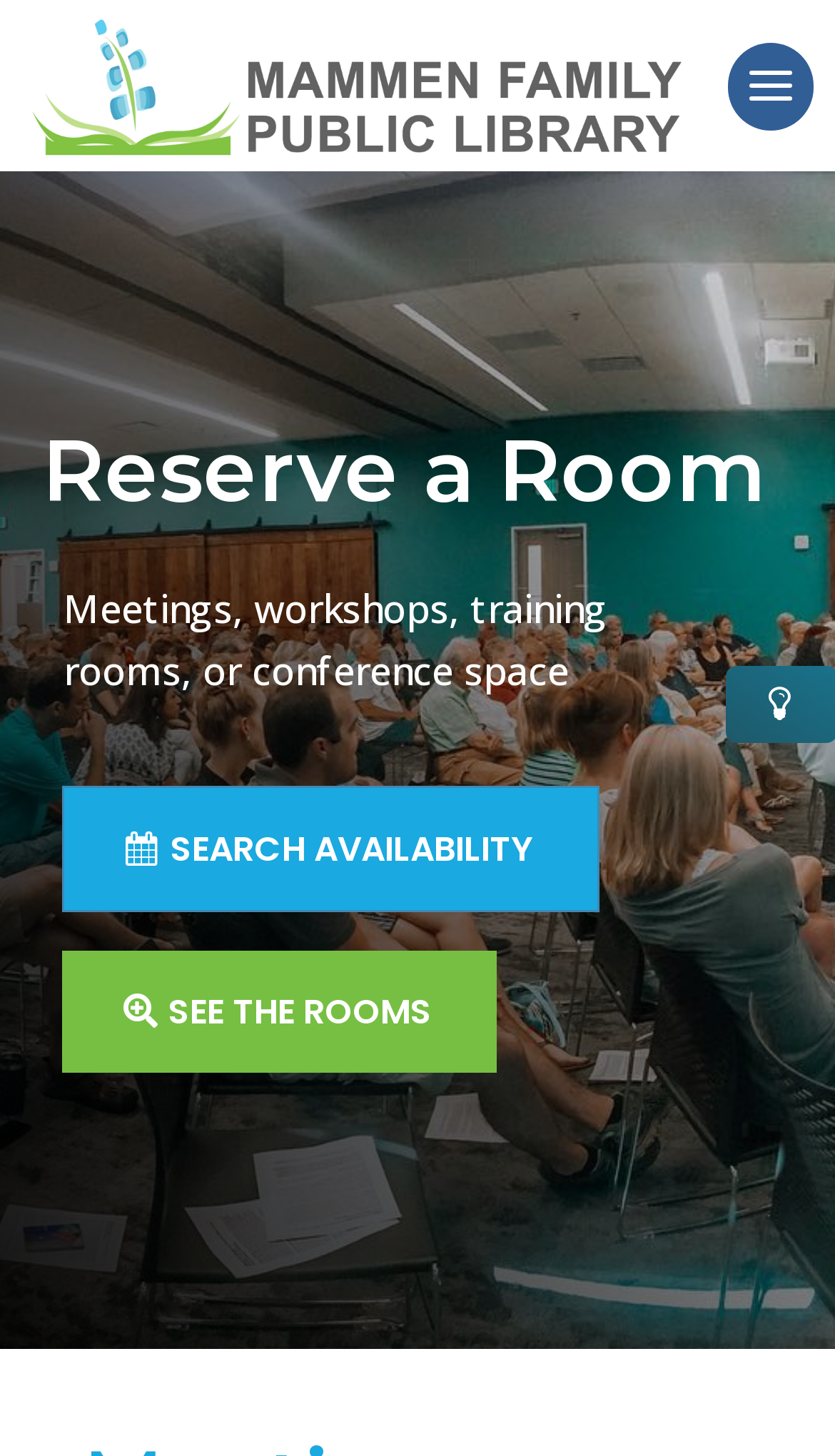What is the purpose of this webpage?
Can you give a detailed and elaborate answer to the question?

Based on the webpage content, it appears that the purpose of this webpage is to allow users to reserve a room, as indicated by the heading 'Reserve a Room' and the text 'Meetings, workshops, training rooms, or conference space'.